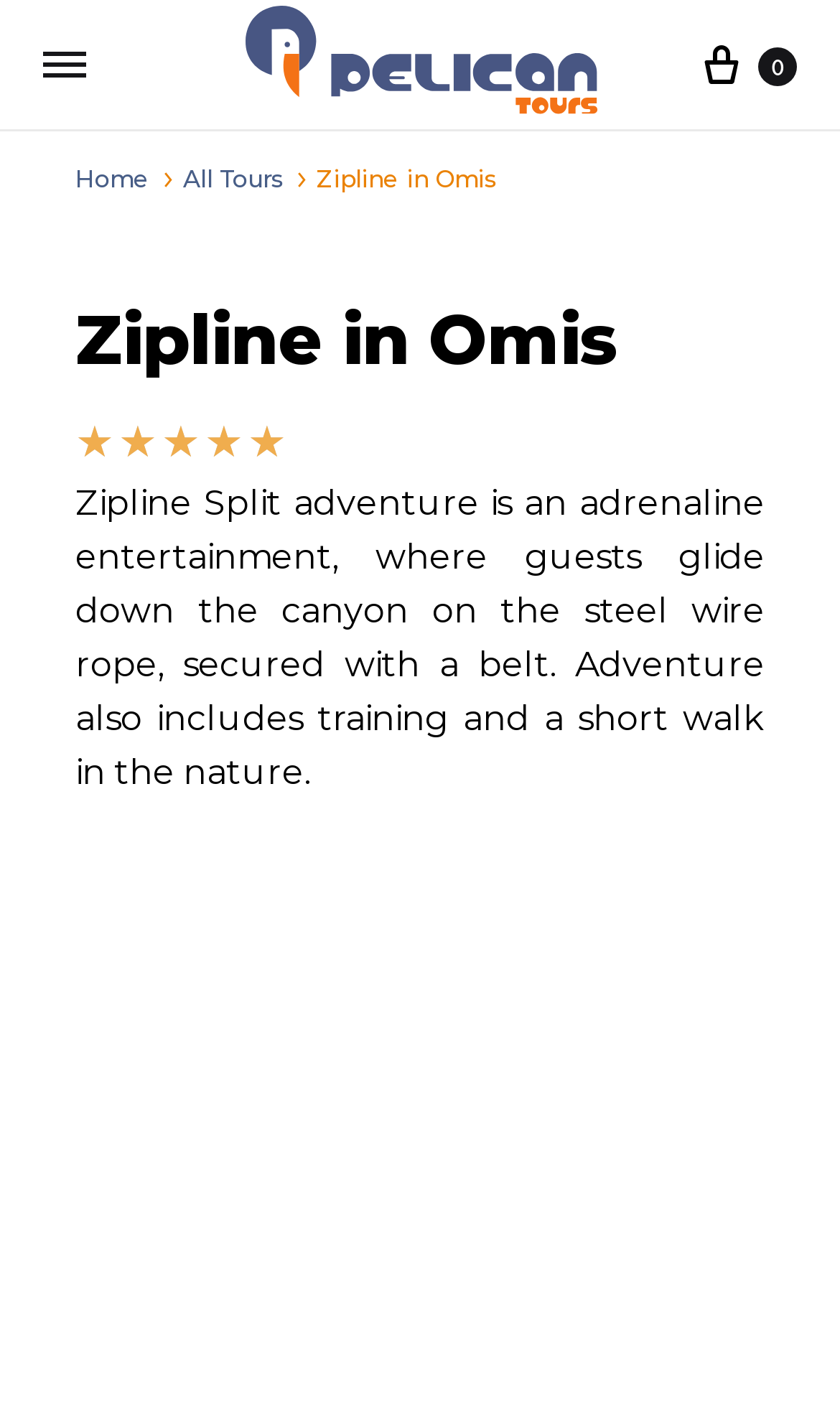Bounding box coordinates must be specified in the format (top-left x, top-left y, bottom-right x, bottom-right y). All values should be floating point numbers between 0 and 1. What are the bounding box coordinates of the UI element described as: aria-label="Toggle Menu"

[0.051, 0.031, 0.103, 0.064]